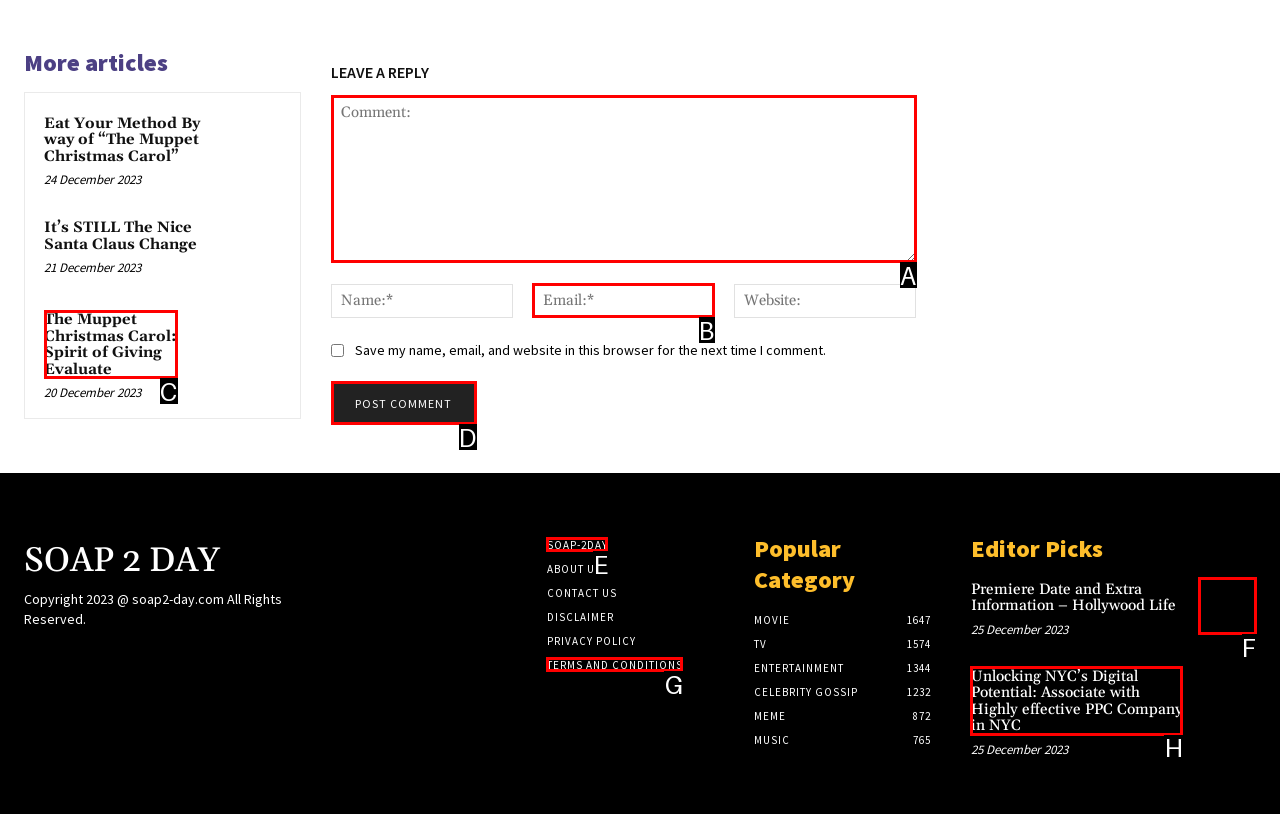From the given options, tell me which letter should be clicked to complete this task: Leave a reply in the comment box
Answer with the letter only.

A